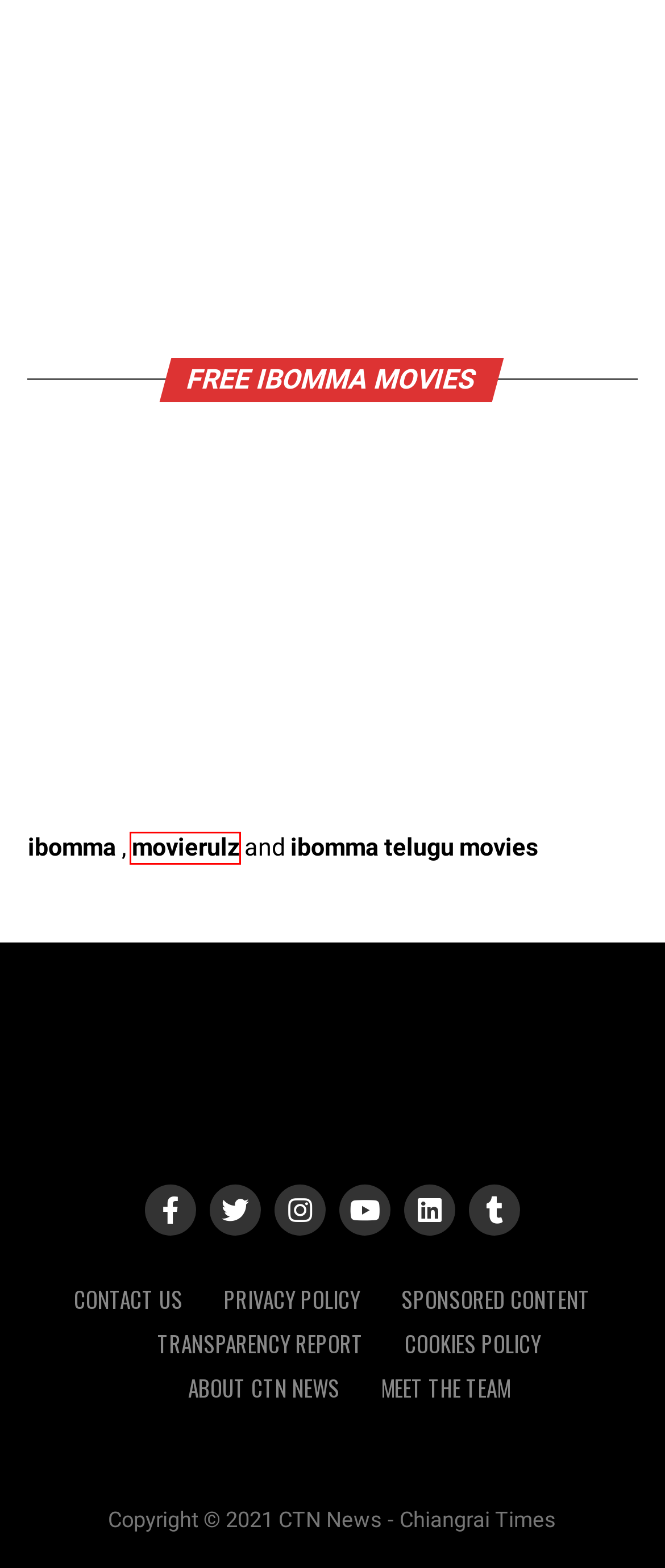Please examine the screenshot provided, which contains a red bounding box around a UI element. Select the webpage description that most accurately describes the new page displayed after clicking the highlighted element. Here are the candidates:
A. Transparency Report - CTN News - Chiang Rai Times
B. Home - Movierulz
C. Meet The Team - CTN News - Chiang Rai Times
D. iBomma Telugu Movies – ibomma telugu movies
E. CTN News Cookies Policy - CTN News - Chiang Rai Times
F. Contact US - CTN News - CTN News - Chiang Rai Times
G. About CTN News - CTN News - Chiang Rai Times
H. Privacy Policy - CTN News - Chiang Rai Times

B